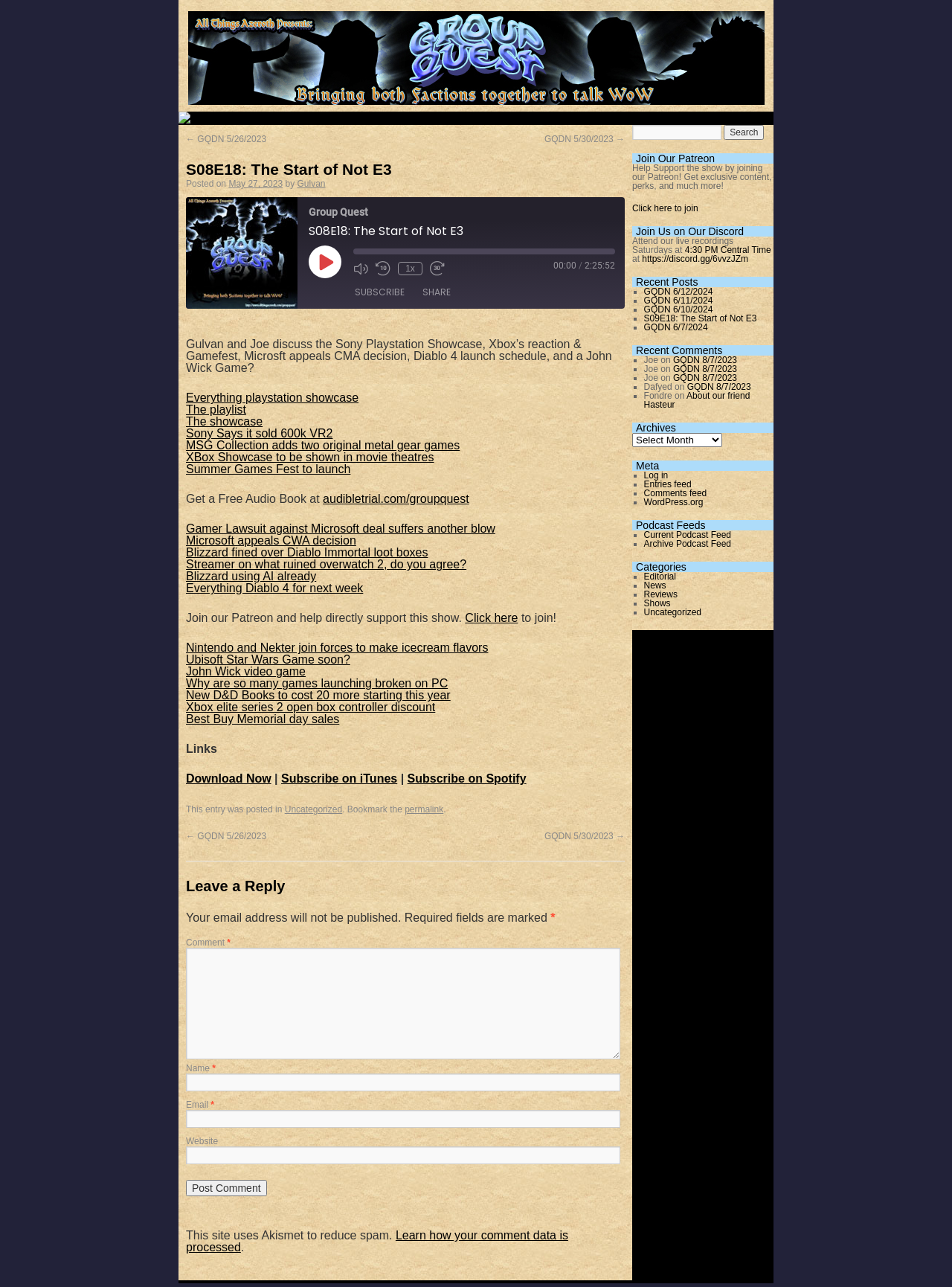Based on the image, please elaborate on the answer to the following question:
Who is the author of the episode?

The author of the episode can be found in the link element with the text 'Gulvan' which is located below the episode title and above the episode description.